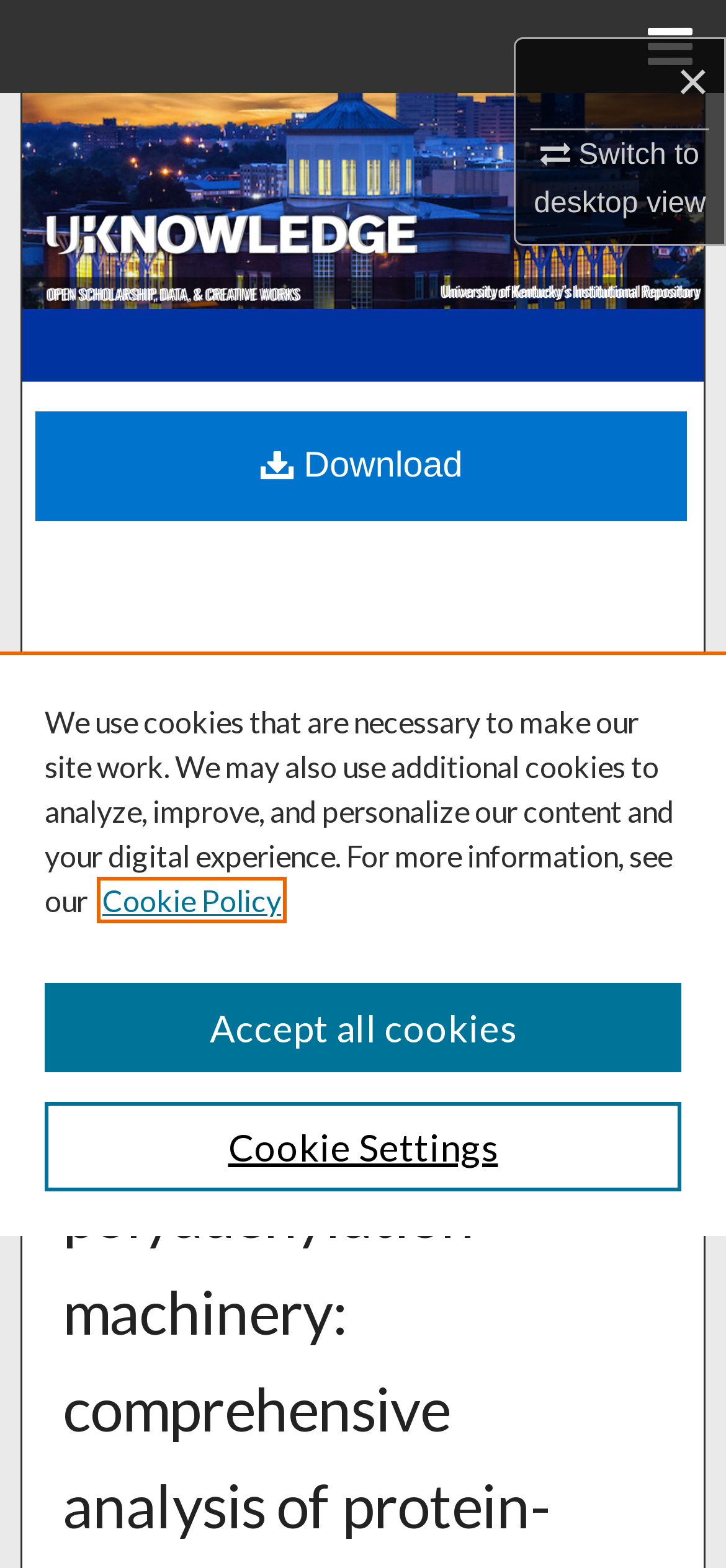How many publications are mentioned on this webpage?
Please ensure your answer is as detailed and informative as possible.

The number of publications is mentioned in the link '29' which is located below the 'Faculty Publications' link.